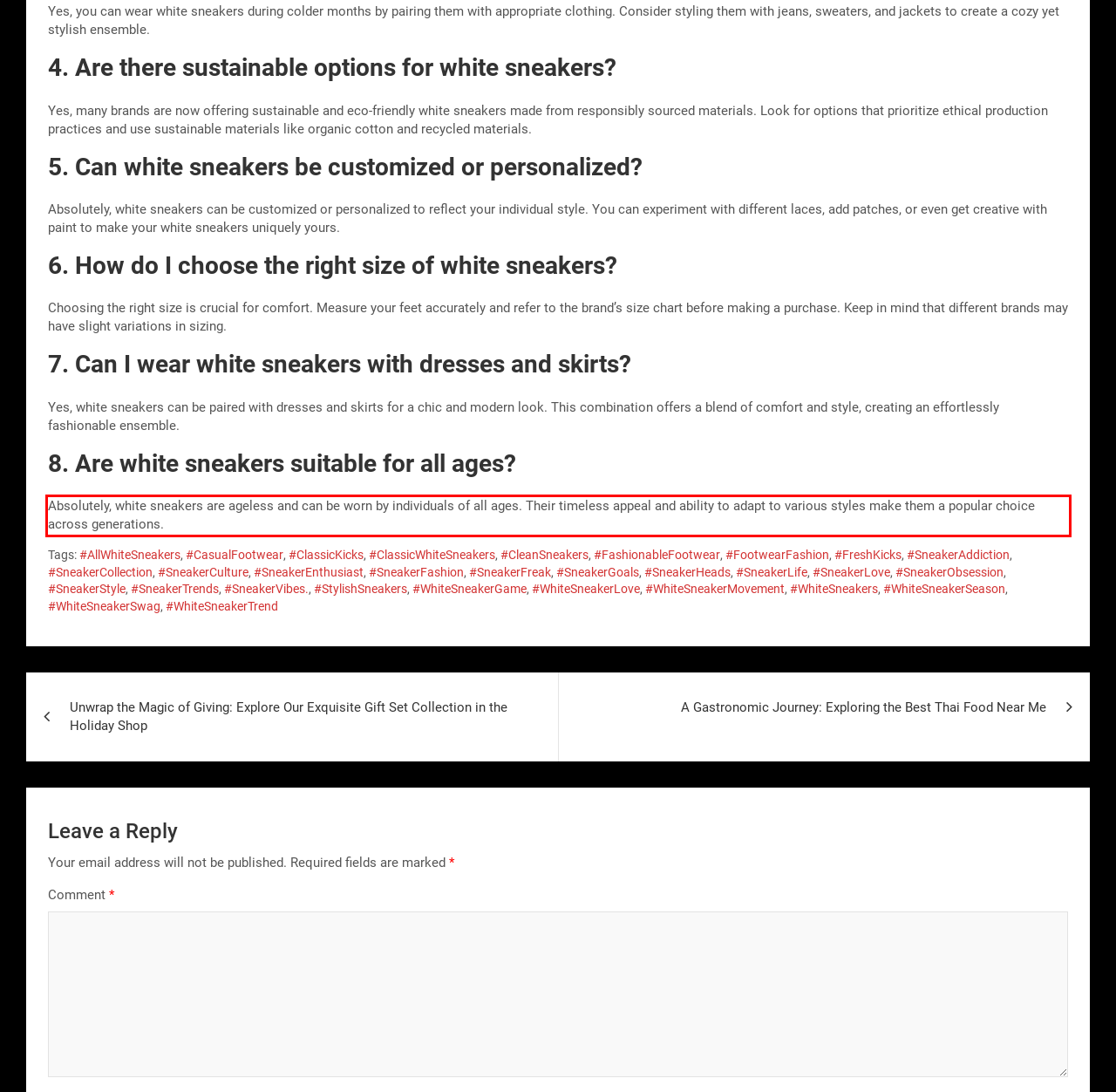From the given screenshot of a webpage, identify the red bounding box and extract the text content within it.

Absolutely, white sneakers are ageless and can be worn by individuals of all ages. Their timeless appeal and ability to adapt to various styles make them a popular choice across generations.